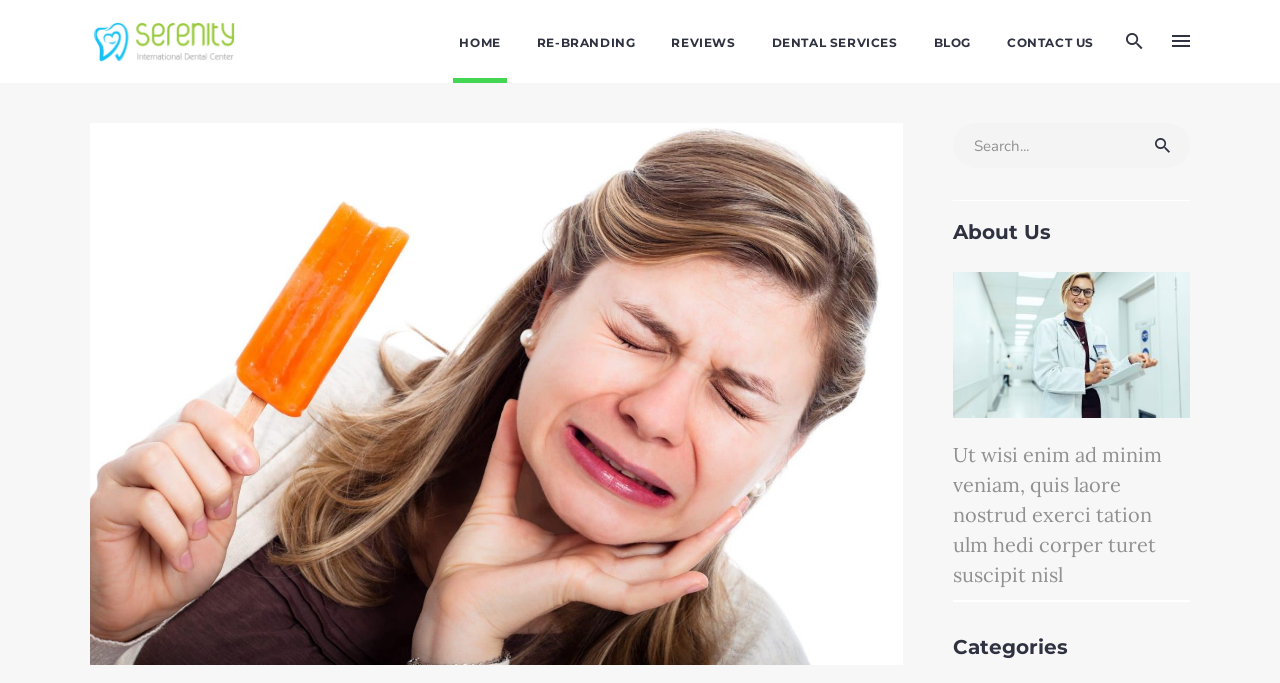What is the purpose of the search box?
Look at the image and respond with a one-word or short-phrase answer.

to search the website